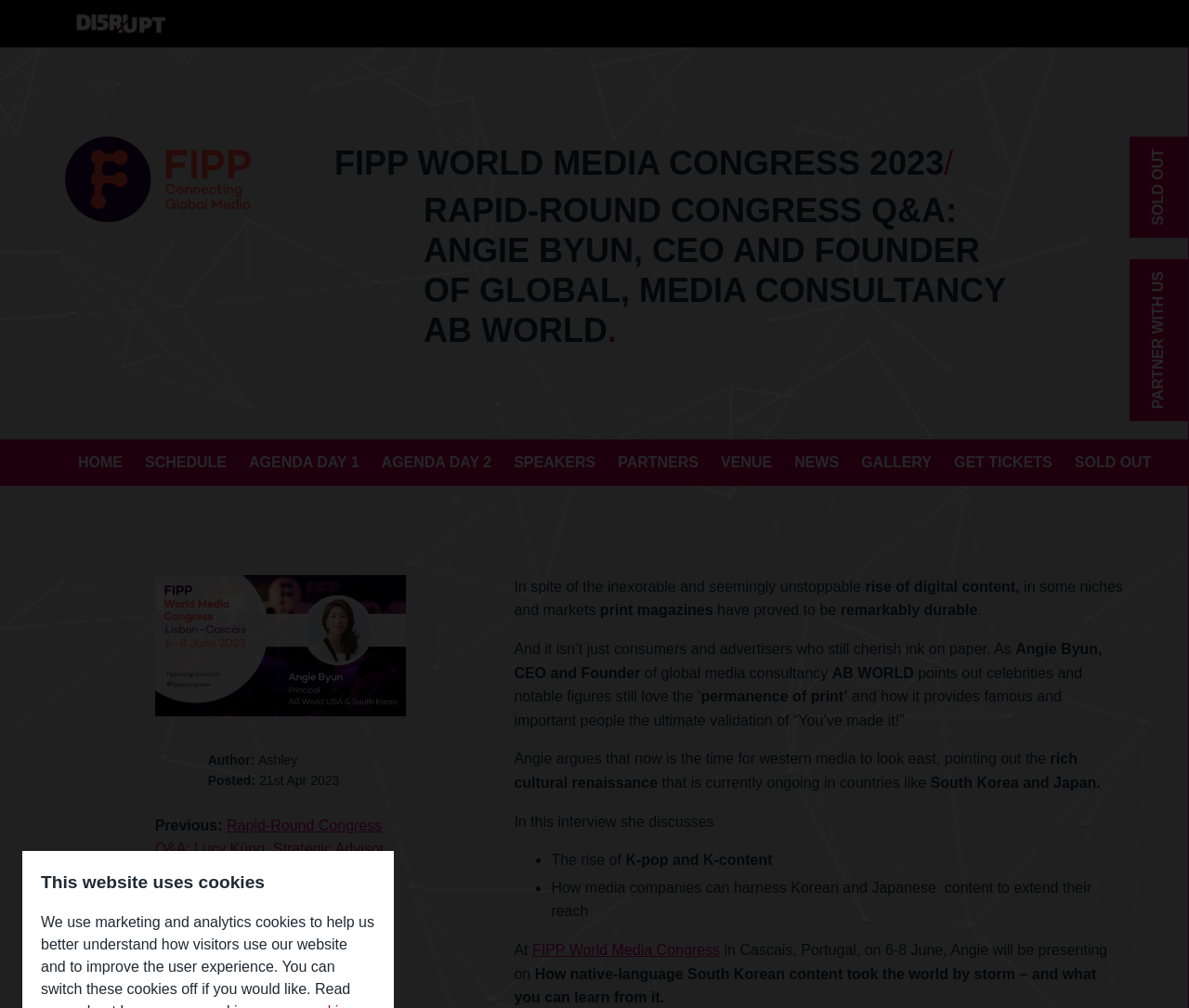Specify the bounding box coordinates of the region I need to click to perform the following instruction: "go to home page". The coordinates must be four float numbers in the range of 0 to 1, i.e., [left, top, right, bottom].

None